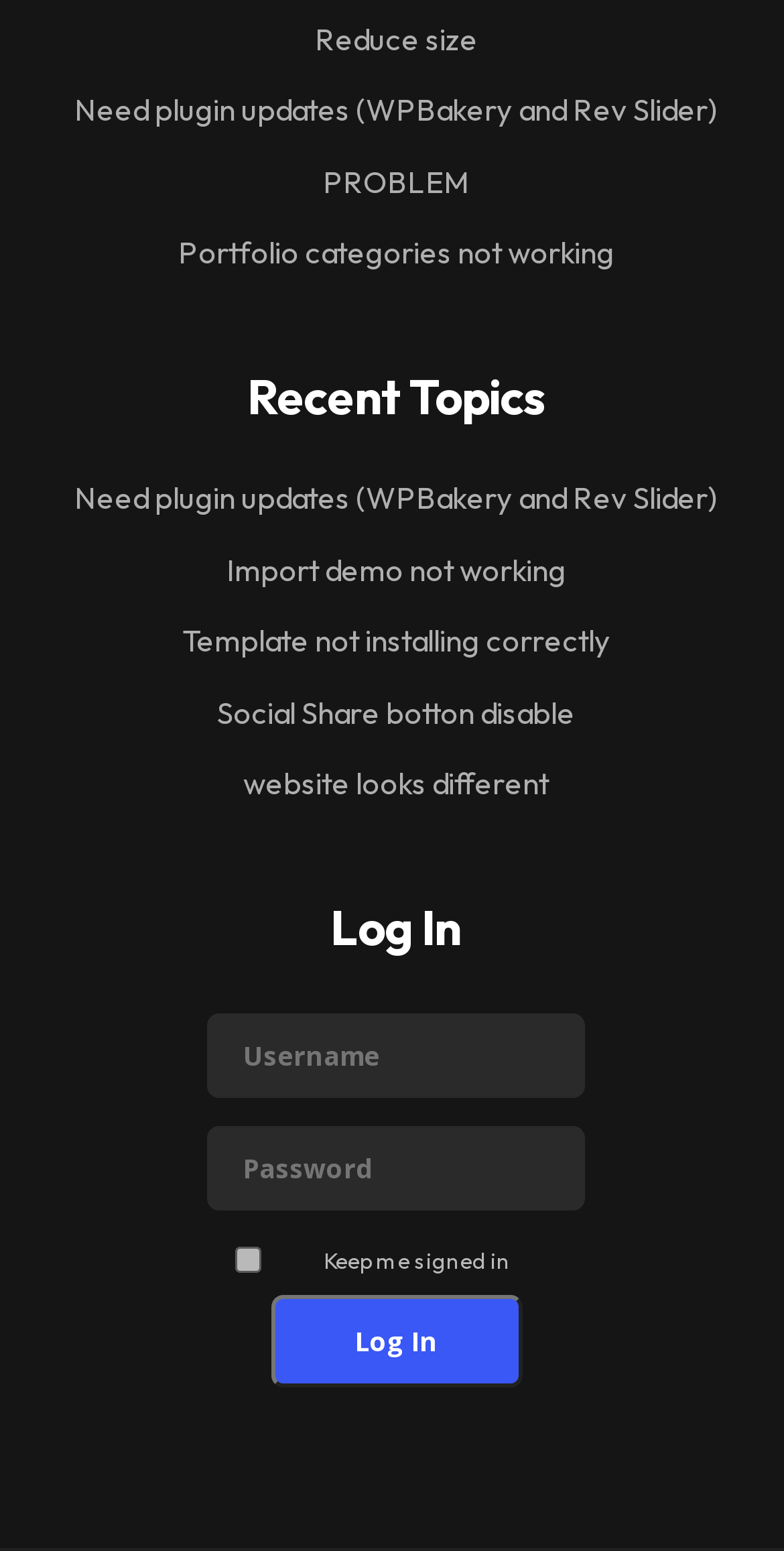Determine the bounding box coordinates of the UI element described by: "name="log" placeholder="Username"".

[0.264, 0.653, 0.746, 0.708]